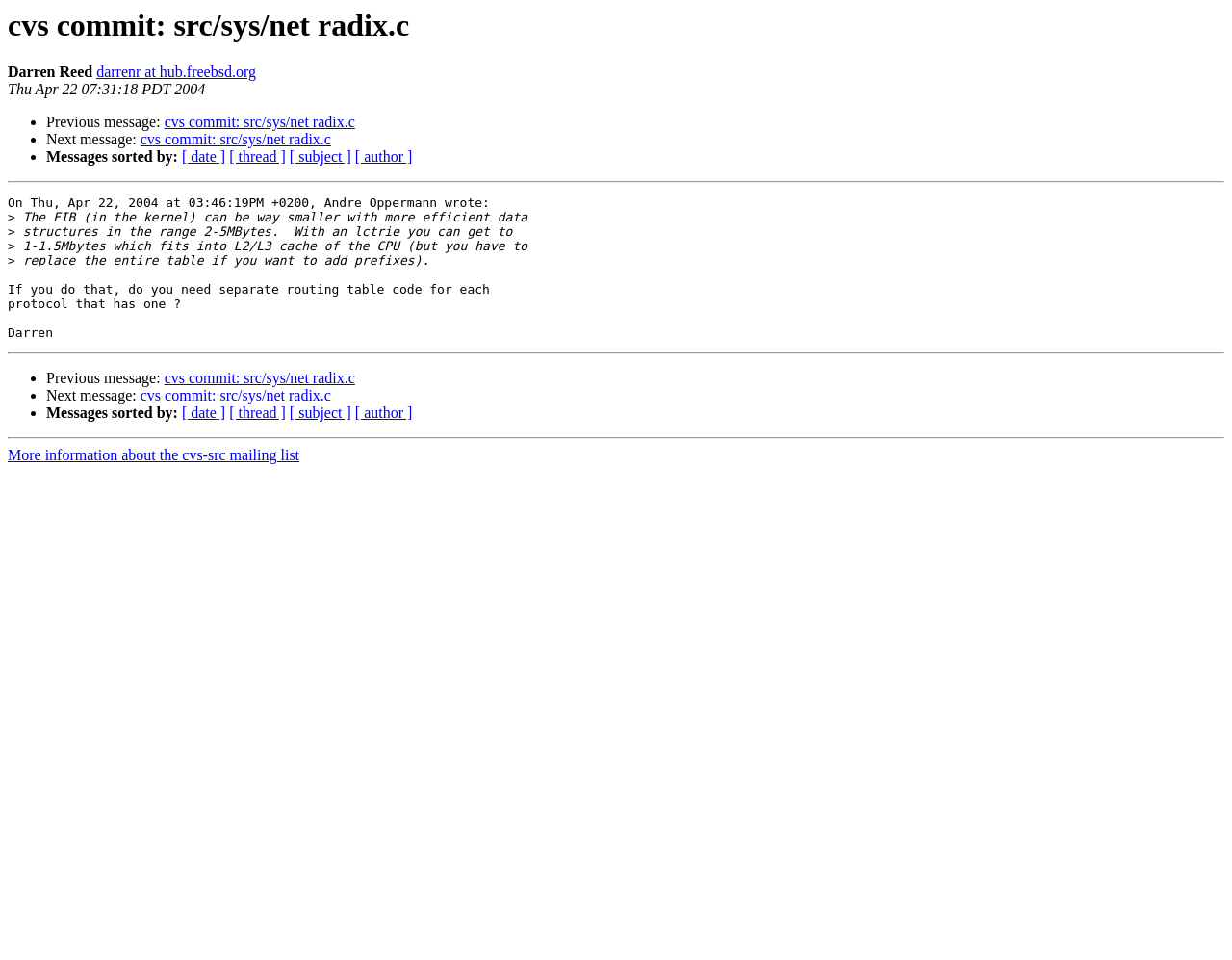Generate the main heading text from the webpage.

cvs commit: src/sys/net radix.c